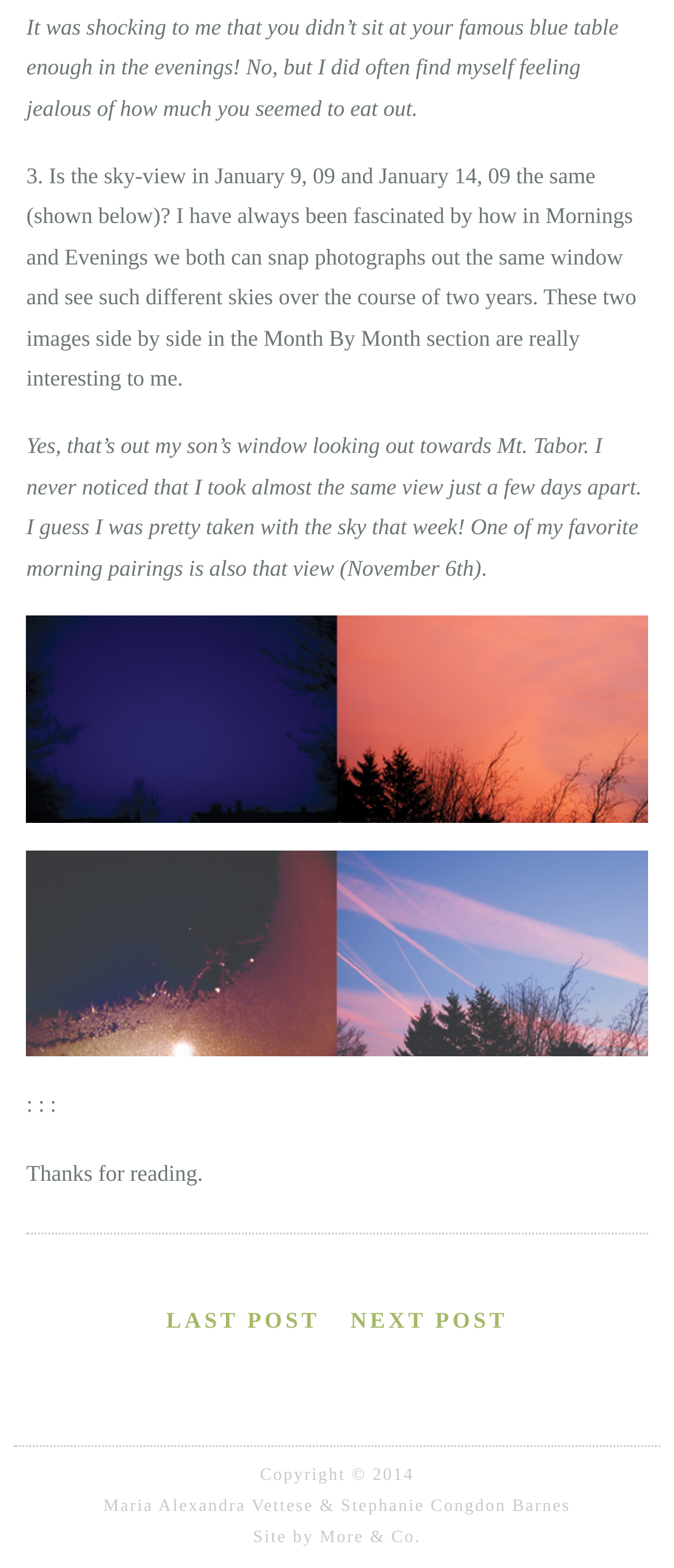How many images are on this webpage?
Answer with a single word or short phrase according to what you see in the image.

2